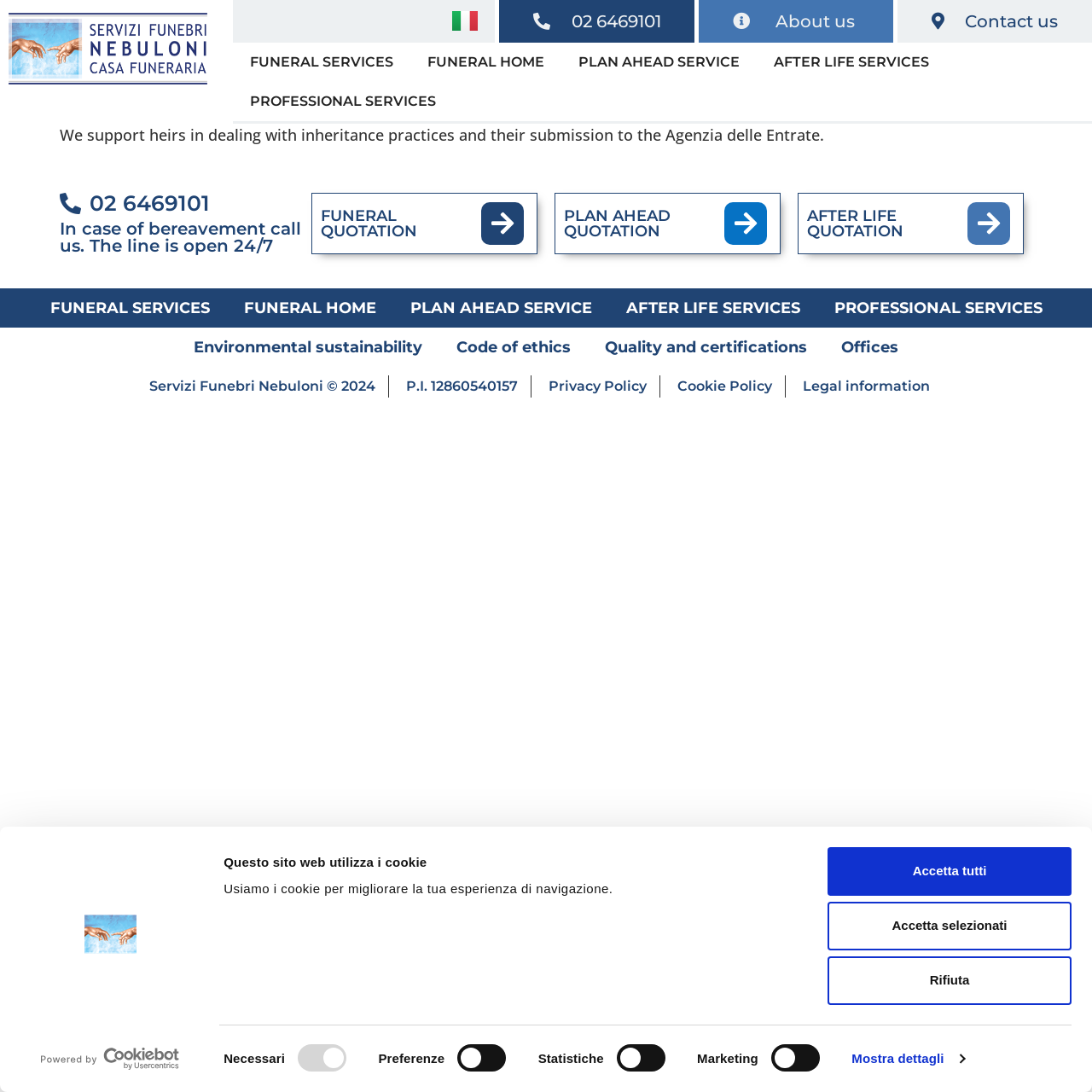Locate the bounding box of the UI element based on this description: "AFTER LIFE QUOTATION". Provide four float numbers between 0 and 1 as [left, top, right, bottom].

[0.739, 0.189, 0.827, 0.221]